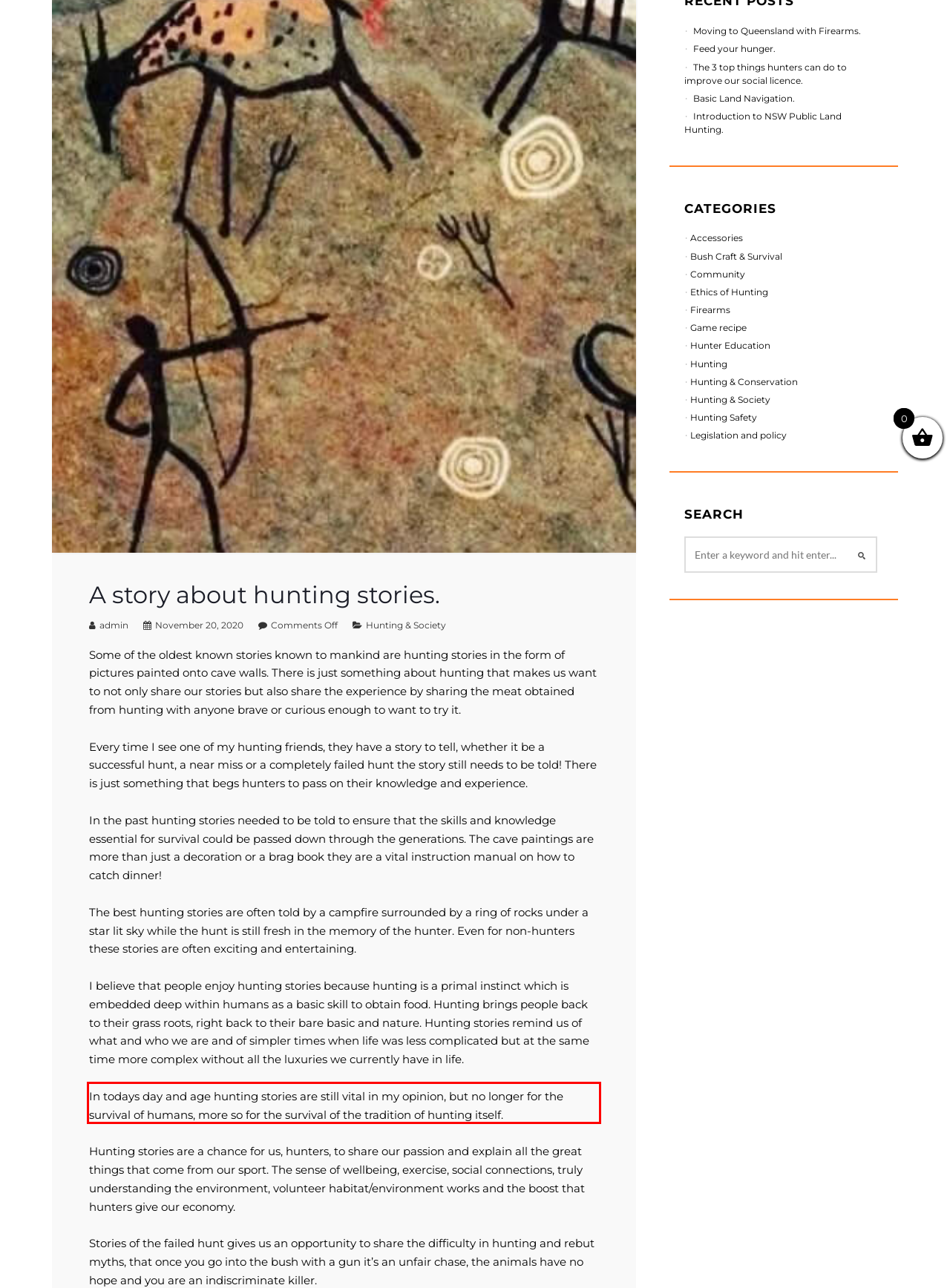Identify the text inside the red bounding box on the provided webpage screenshot by performing OCR.

In todays day and age hunting stories are still vital in my opinion, but no longer for the survival of humans, more so for the survival of the tradition of hunting itself.